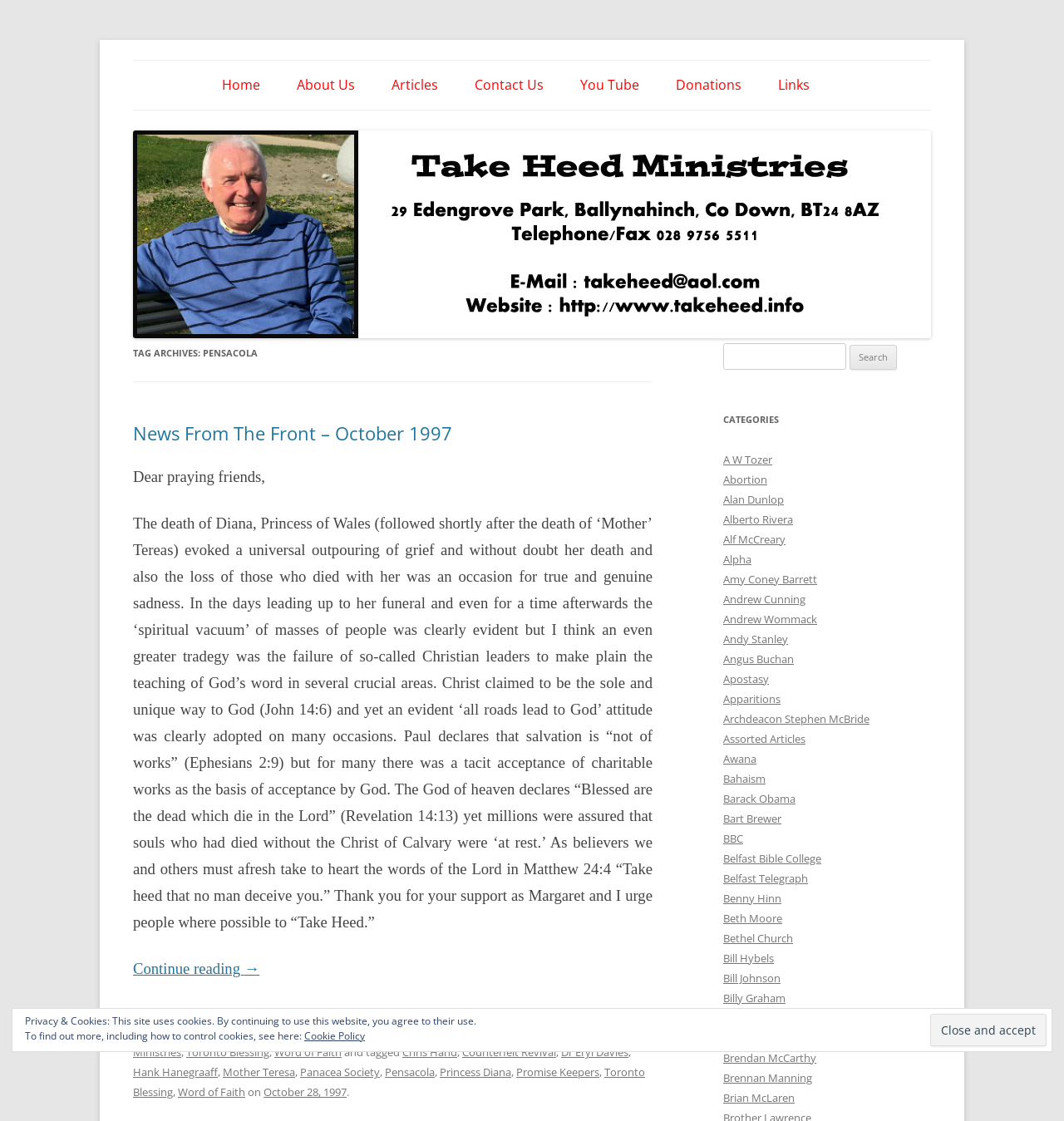Determine the main headline of the webpage and provide its text.

Take Heed Ministries